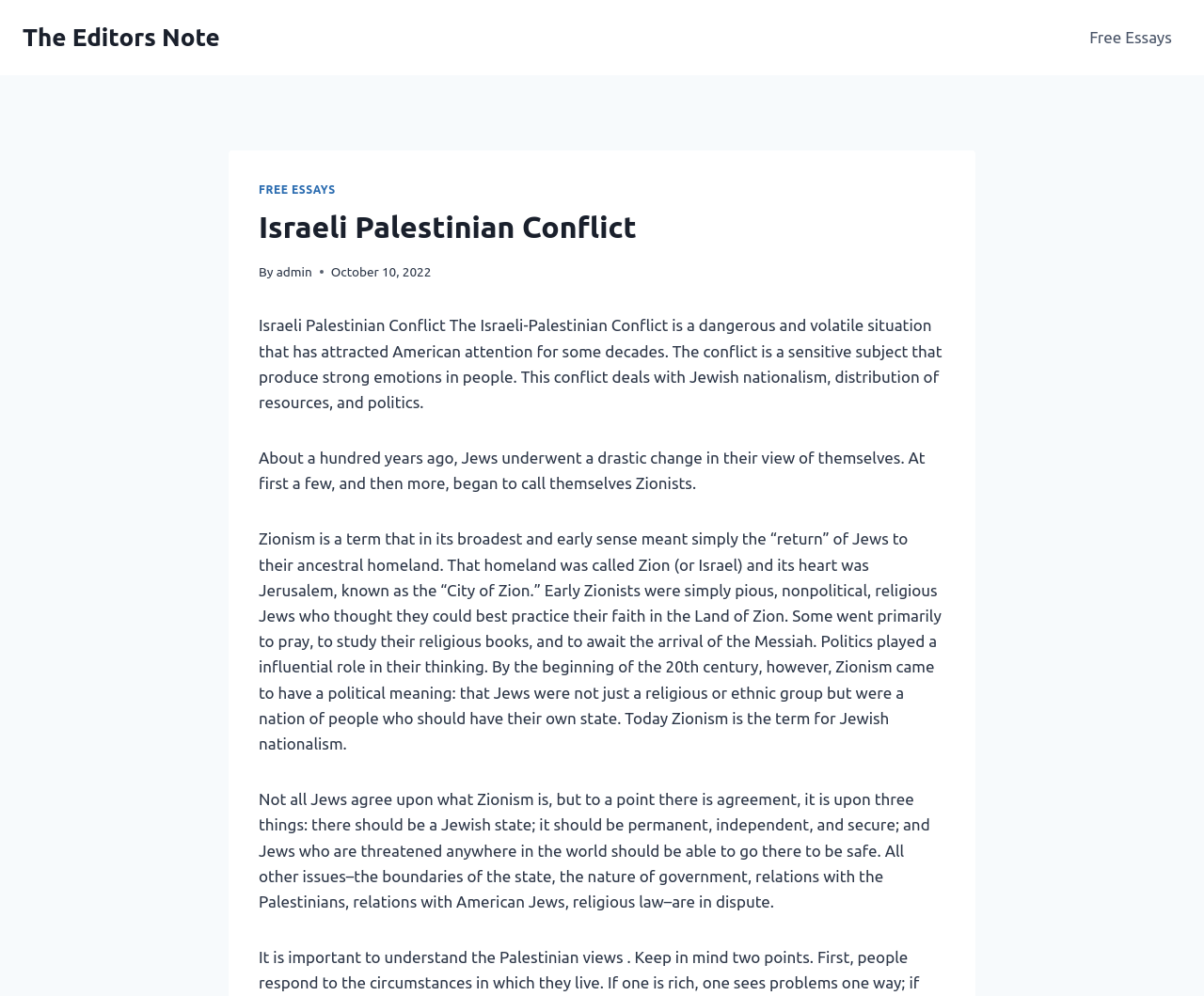Please predict the bounding box coordinates (top-left x, top-left y, bottom-right x, bottom-right y) for the UI element in the screenshot that fits the description: The Editors Note

[0.019, 0.023, 0.183, 0.052]